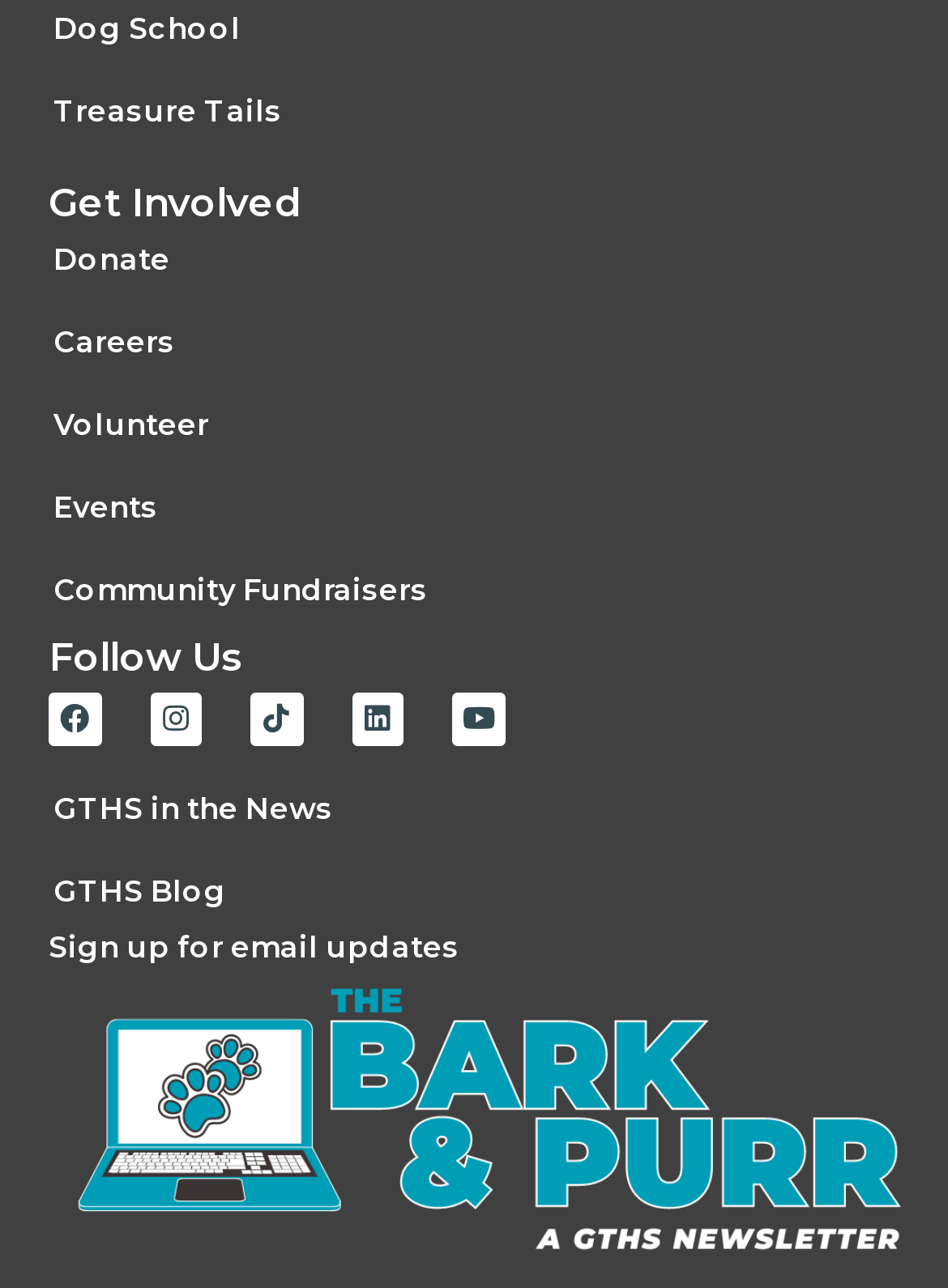Can you find the bounding box coordinates for the element that needs to be clicked to execute this instruction: "Donate to the organization"? The coordinates should be given as four float numbers between 0 and 1, i.e., [left, top, right, bottom].

[0.005, 0.183, 0.949, 0.221]